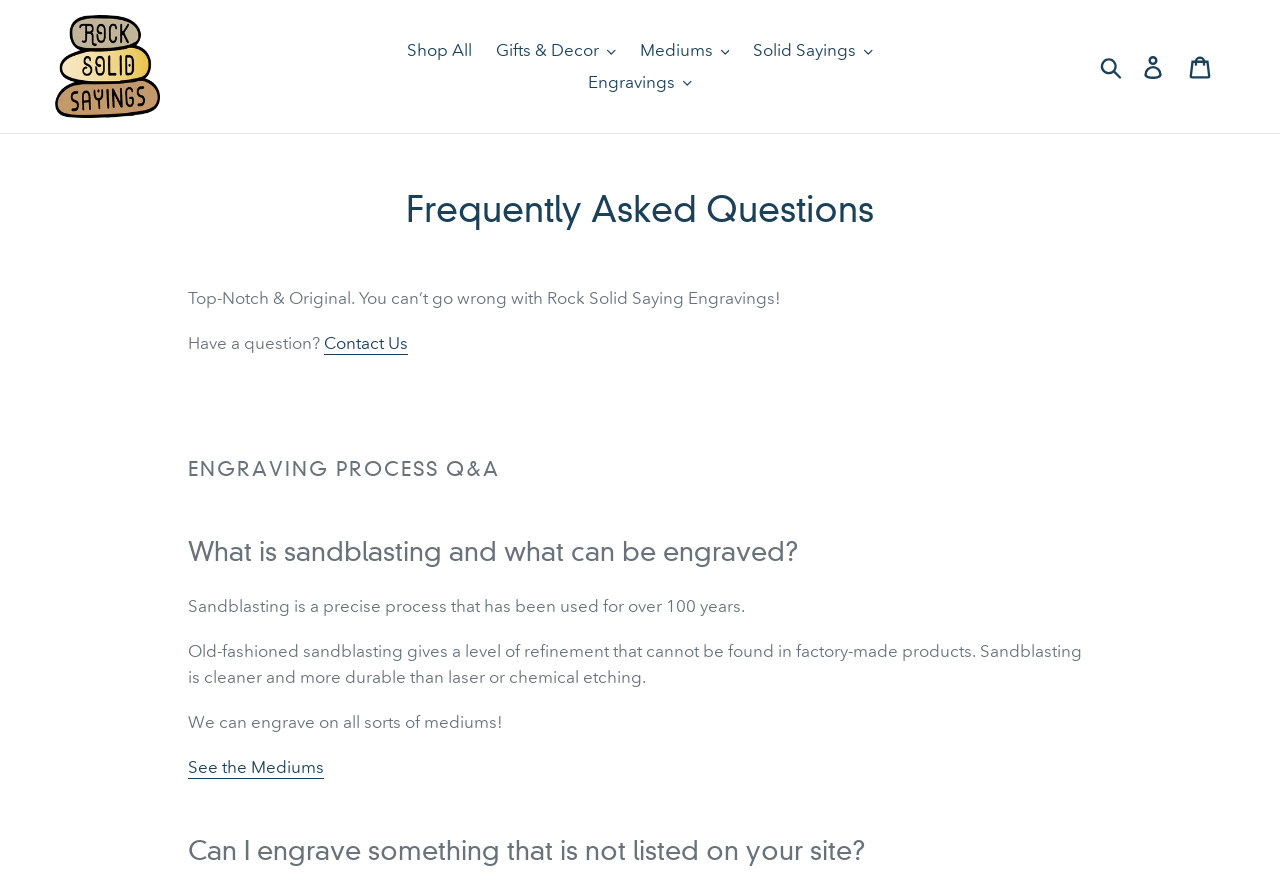Predict the bounding box coordinates for the UI element described as: "alt="Rock Solid Sayings Engraving"". The coordinates should be four float numbers between 0 and 1, presented as [left, top, right, bottom].

[0.043, 0.017, 0.125, 0.134]